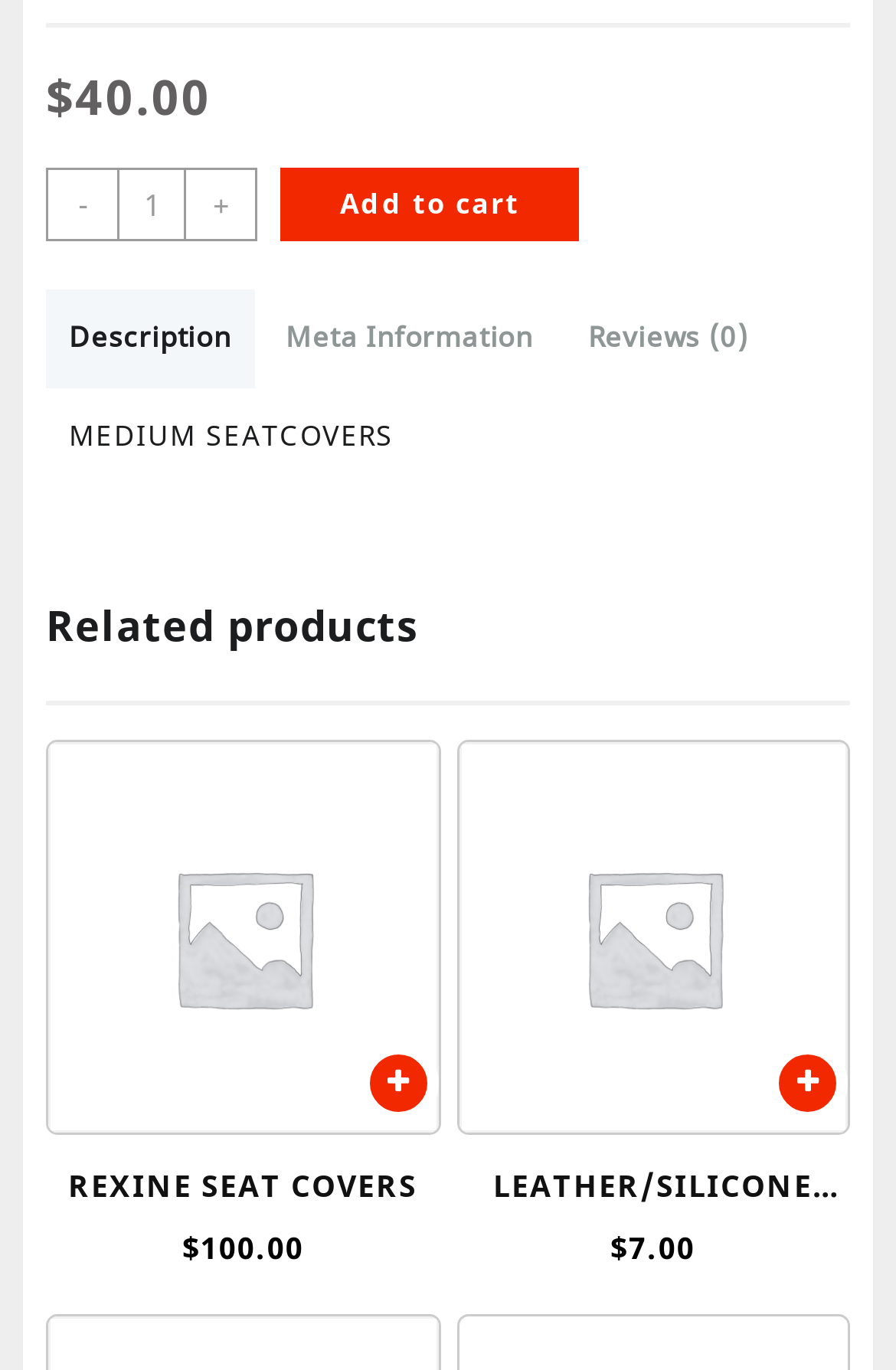Could you find the bounding box coordinates of the clickable area to complete this instruction: "Decrease product quantity"?

[0.054, 0.123, 0.131, 0.174]